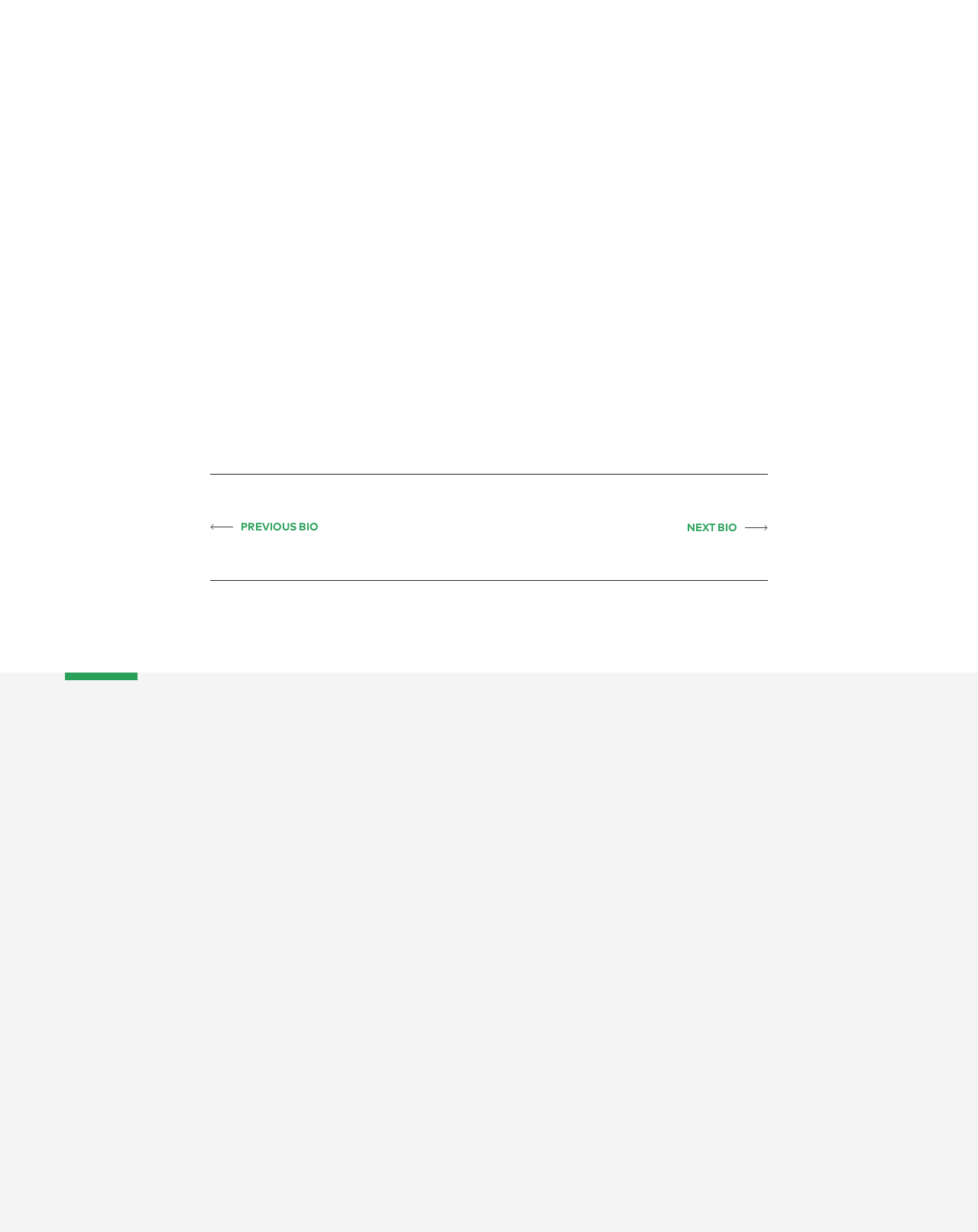Please give a short response to the question using one word or a phrase:
How many research staff profiles are displayed on this page?

4